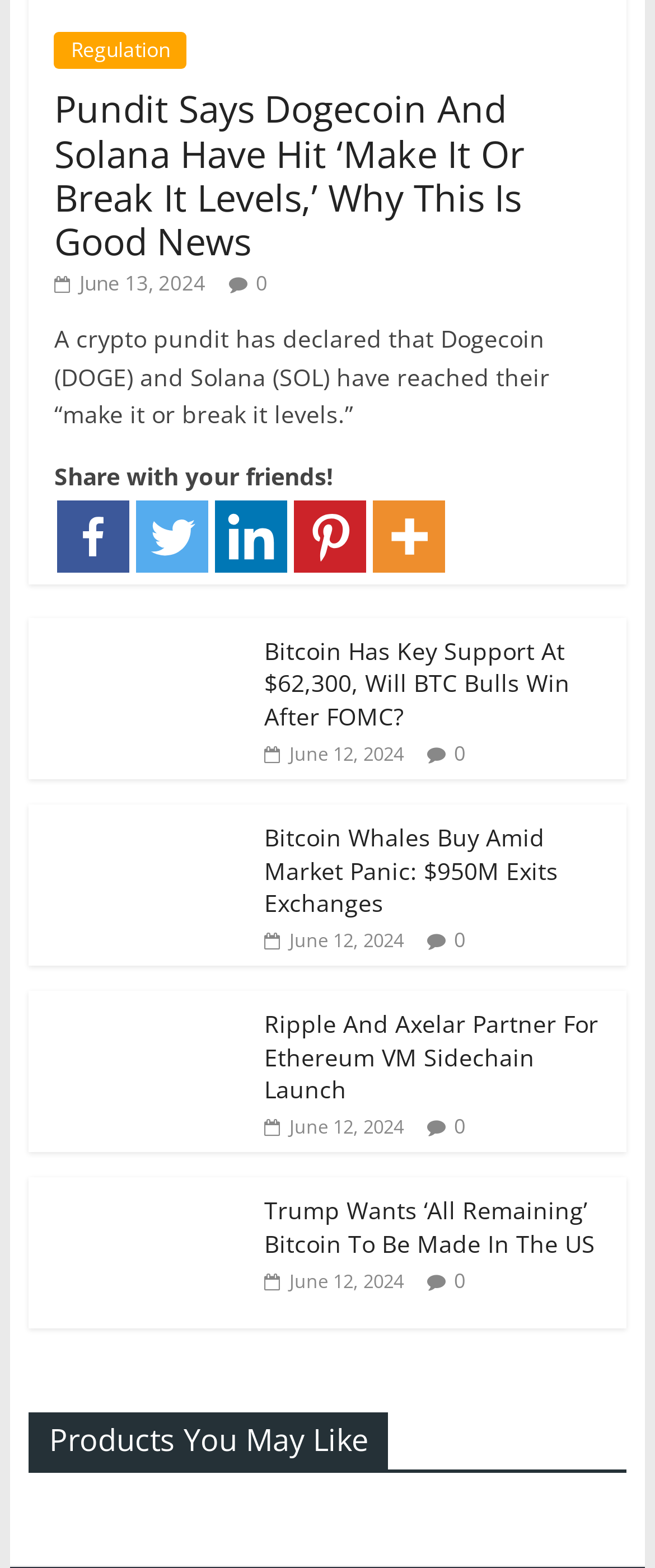What is the topic of the third article?
Please craft a detailed and exhaustive response to the question.

The third article on the webpage has a heading that mentions Bitcoin Whales, indicating that this is the main topic of the article, which is likely related to Bitcoin investors or traders.